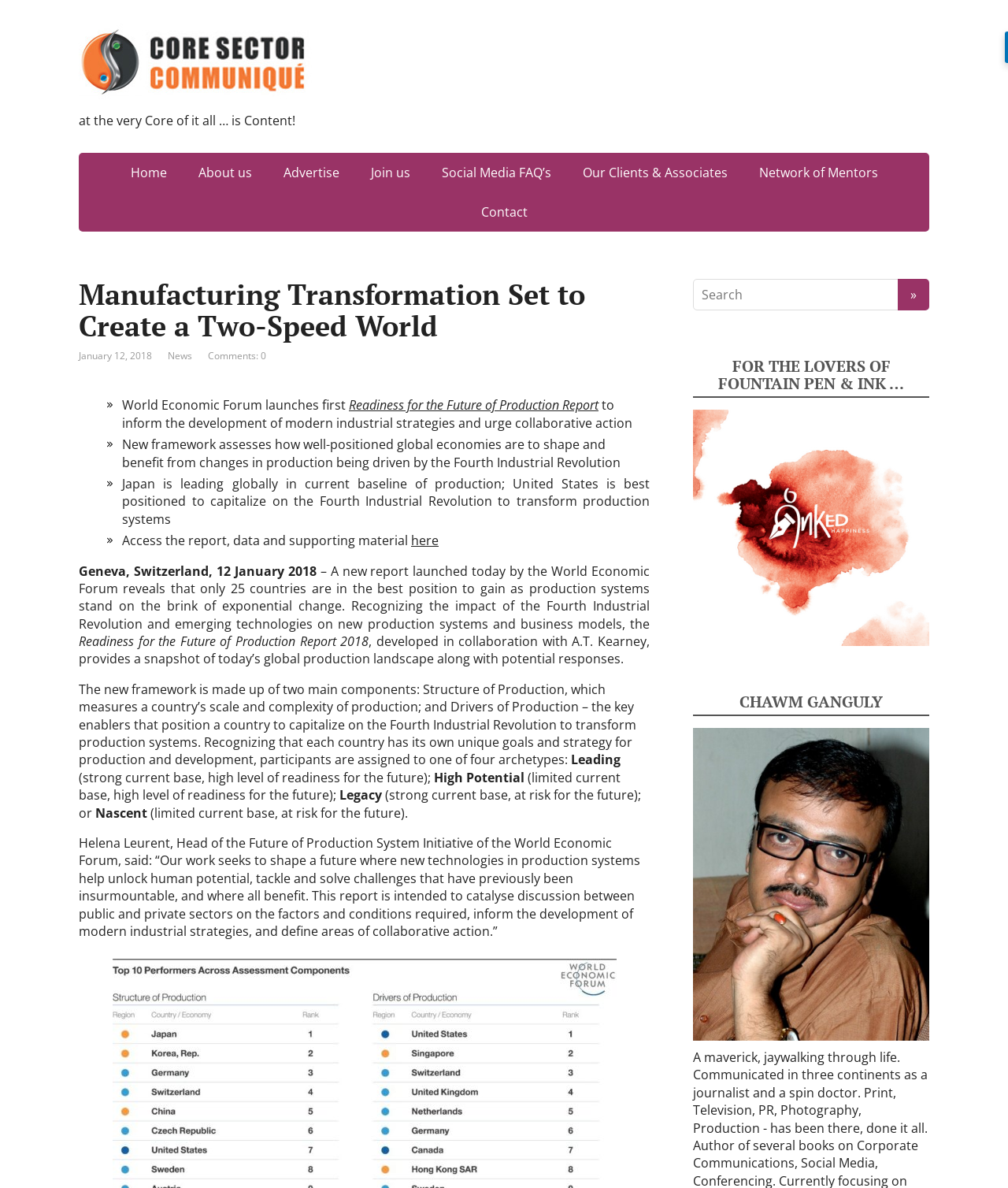Please determine the bounding box coordinates of the element to click in order to execute the following instruction: "Search for something". The coordinates should be four float numbers between 0 and 1, specified as [left, top, right, bottom].

[0.688, 0.235, 0.916, 0.262]